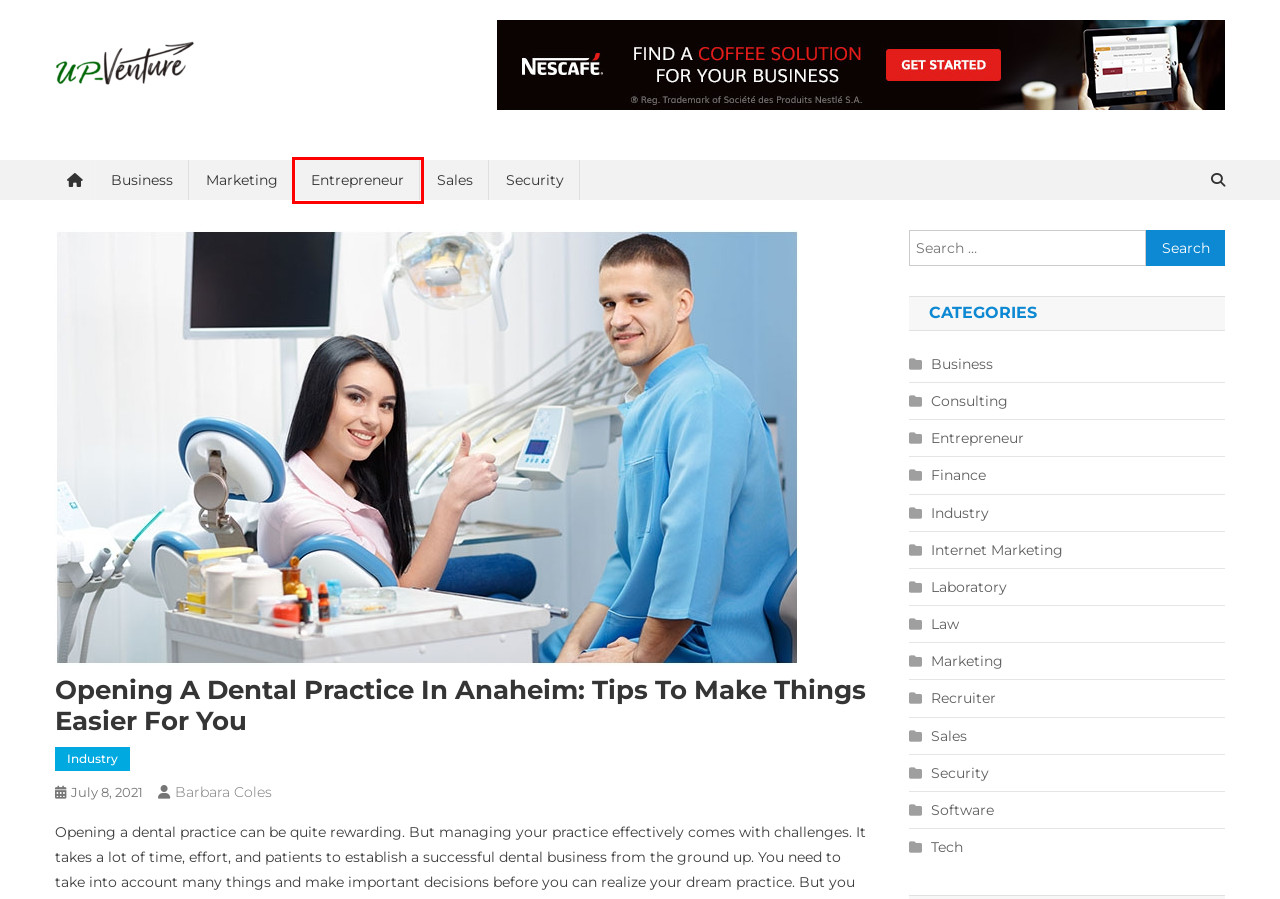Look at the screenshot of a webpage with a red bounding box and select the webpage description that best corresponds to the new page after clicking the element in the red box. Here are the options:
A. Sales Archives - up-venture.com
B. Entrepreneur Archives - up-venture.com
C. Security Archives - up-venture.com
D. Tech Archives - up-venture.com
E. Recruiter Archives - up-venture.com
F. Consulting Archives - up-venture.com
G. Industry Archives - up-venture.com
H. Barbara Coles, Author at up-venture.com

B